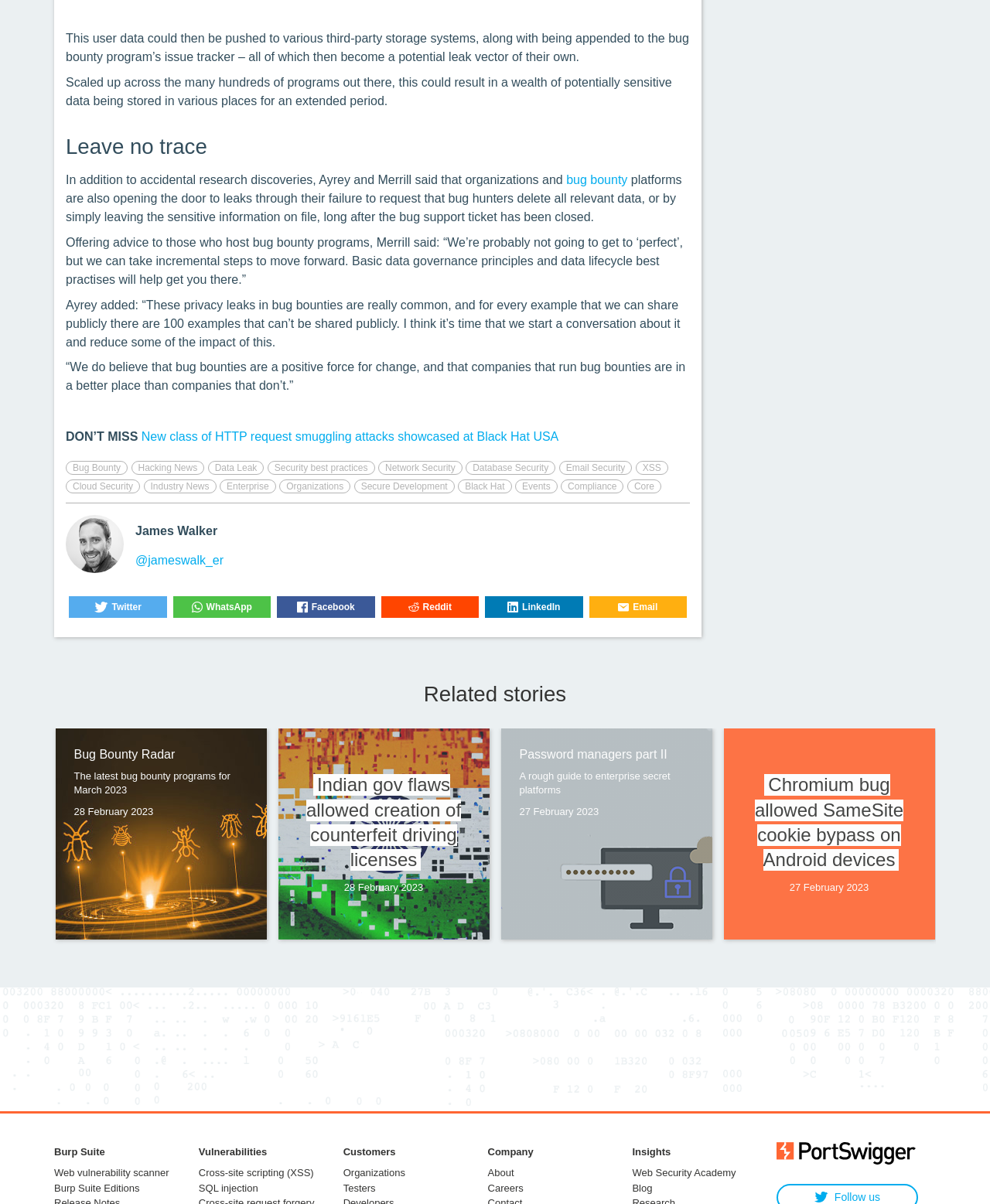What is the topic of the article?
Please look at the screenshot and answer in one word or a short phrase.

Bug bounty